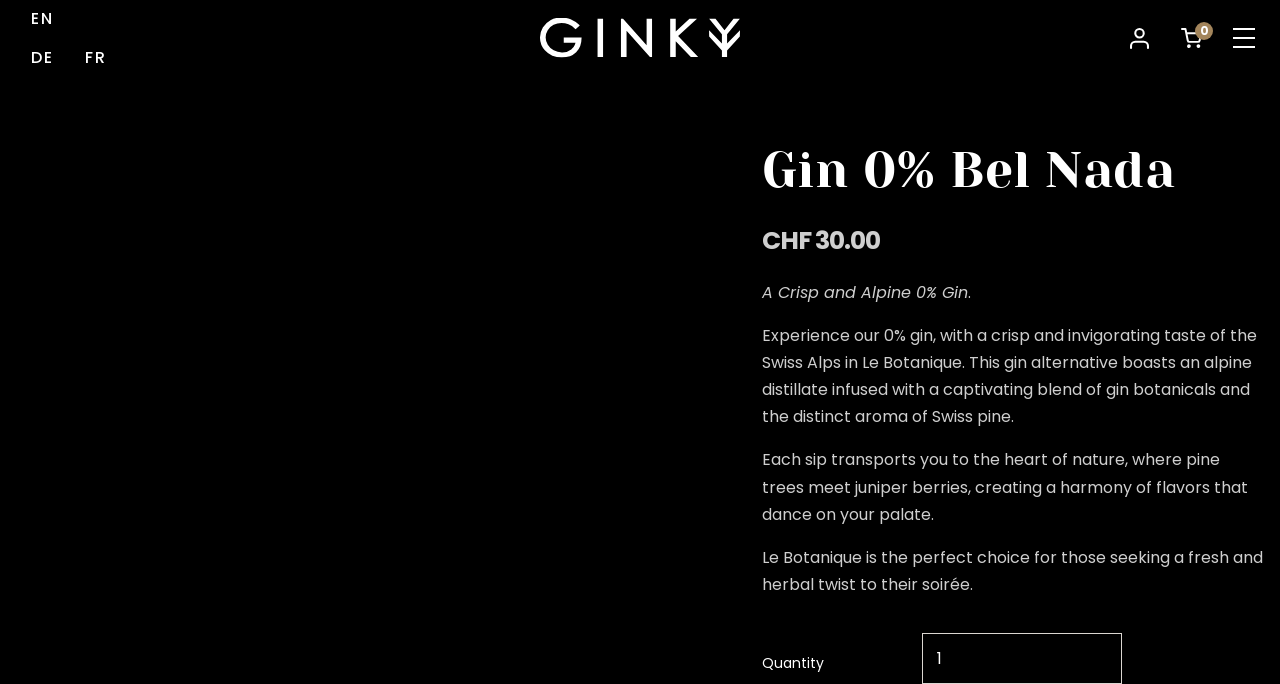What is the language of the website?
Based on the image, give a concise answer in the form of a single word or short phrase.

EN, DE, FR